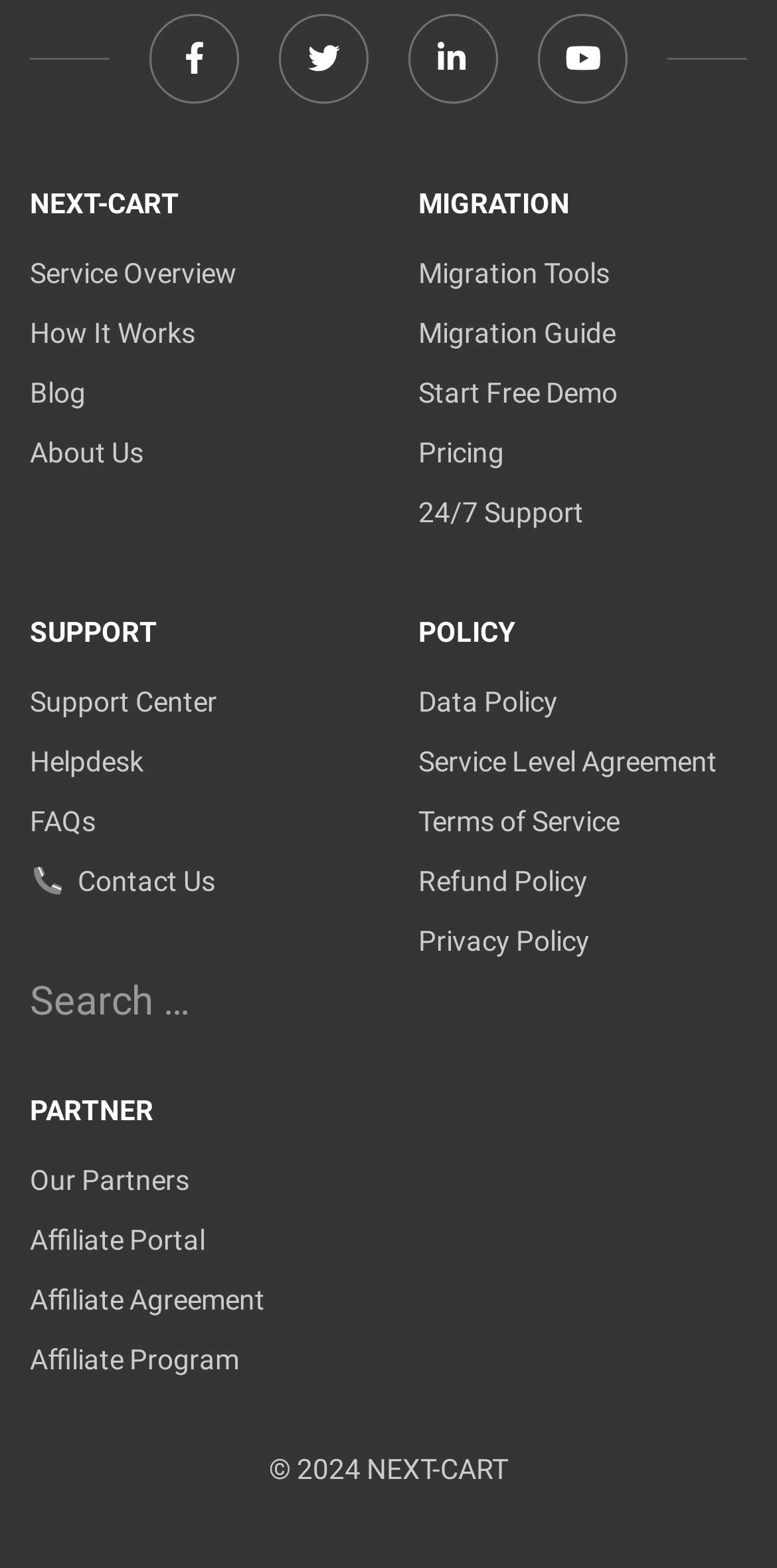Please predict the bounding box coordinates of the element's region where a click is necessary to complete the following instruction: "Search for something". The coordinates should be represented by four float numbers between 0 and 1, i.e., [left, top, right, bottom].

[0.038, 0.619, 0.462, 0.657]